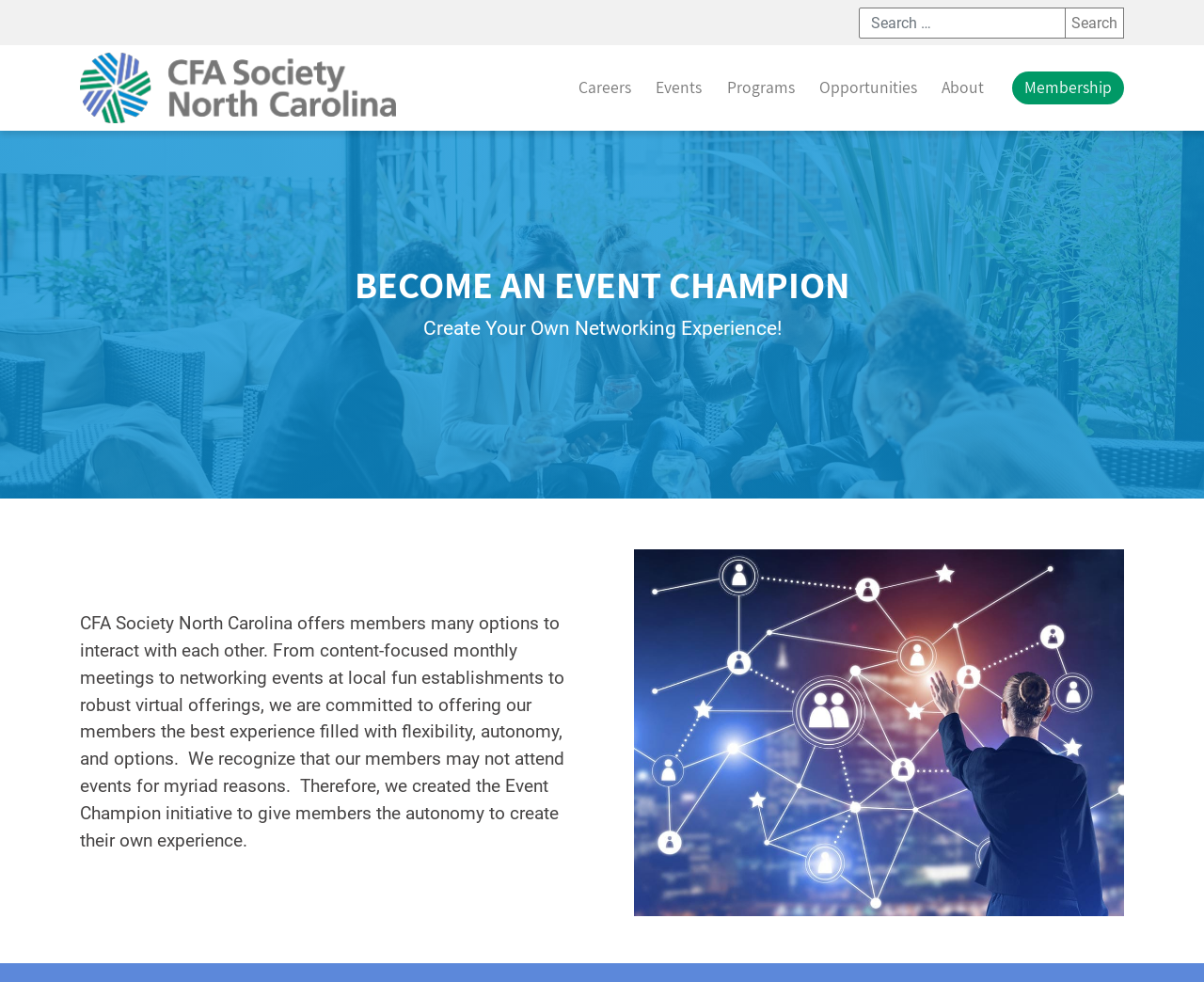Locate the bounding box coordinates of the item that should be clicked to fulfill the instruction: "search for something".

[0.713, 0.008, 0.885, 0.039]